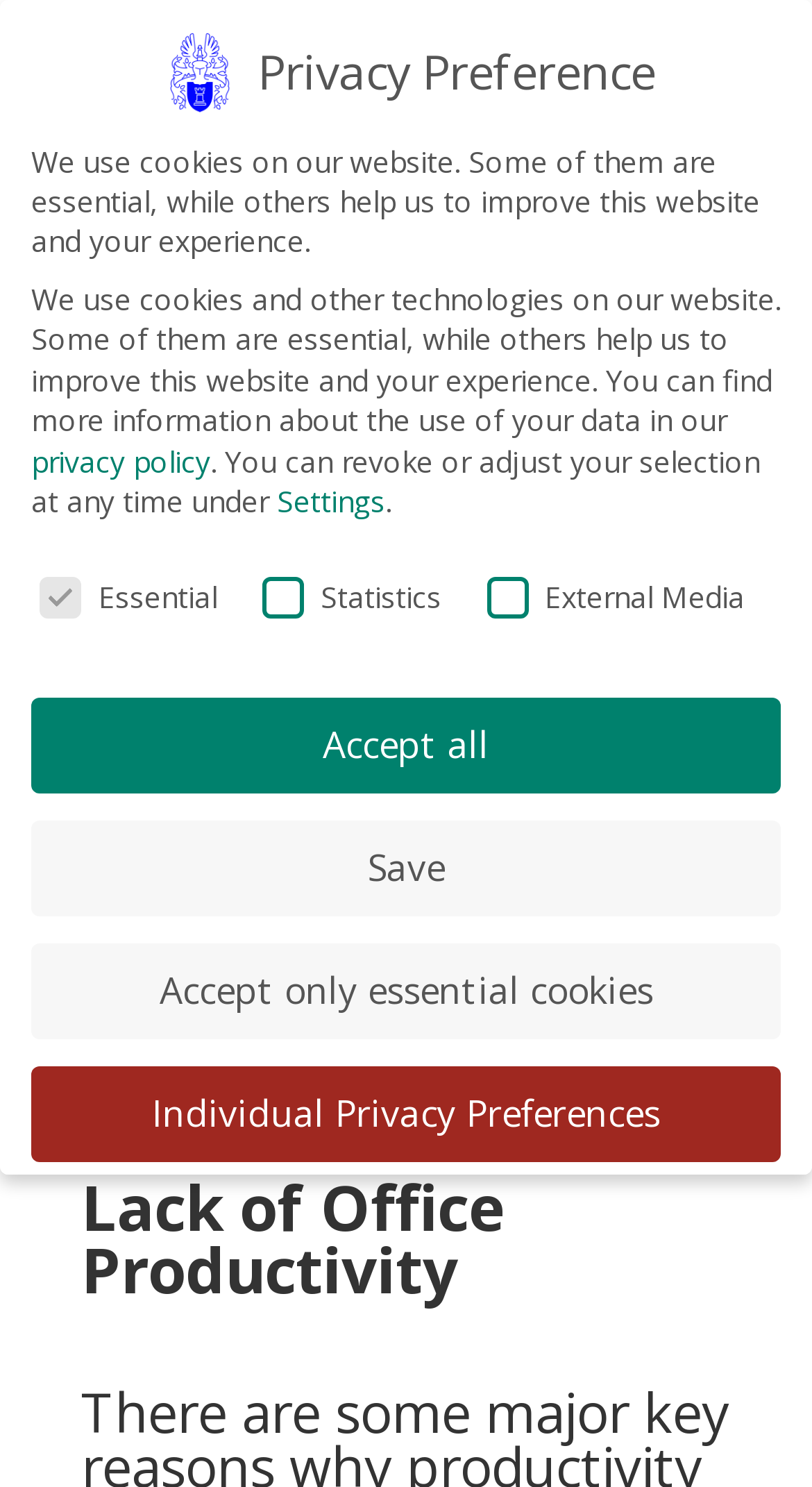Show the bounding box coordinates of the region that should be clicked to follow the instruction: "View the 7 root causes of lack of office productivity."

[0.1, 0.749, 0.9, 0.89]